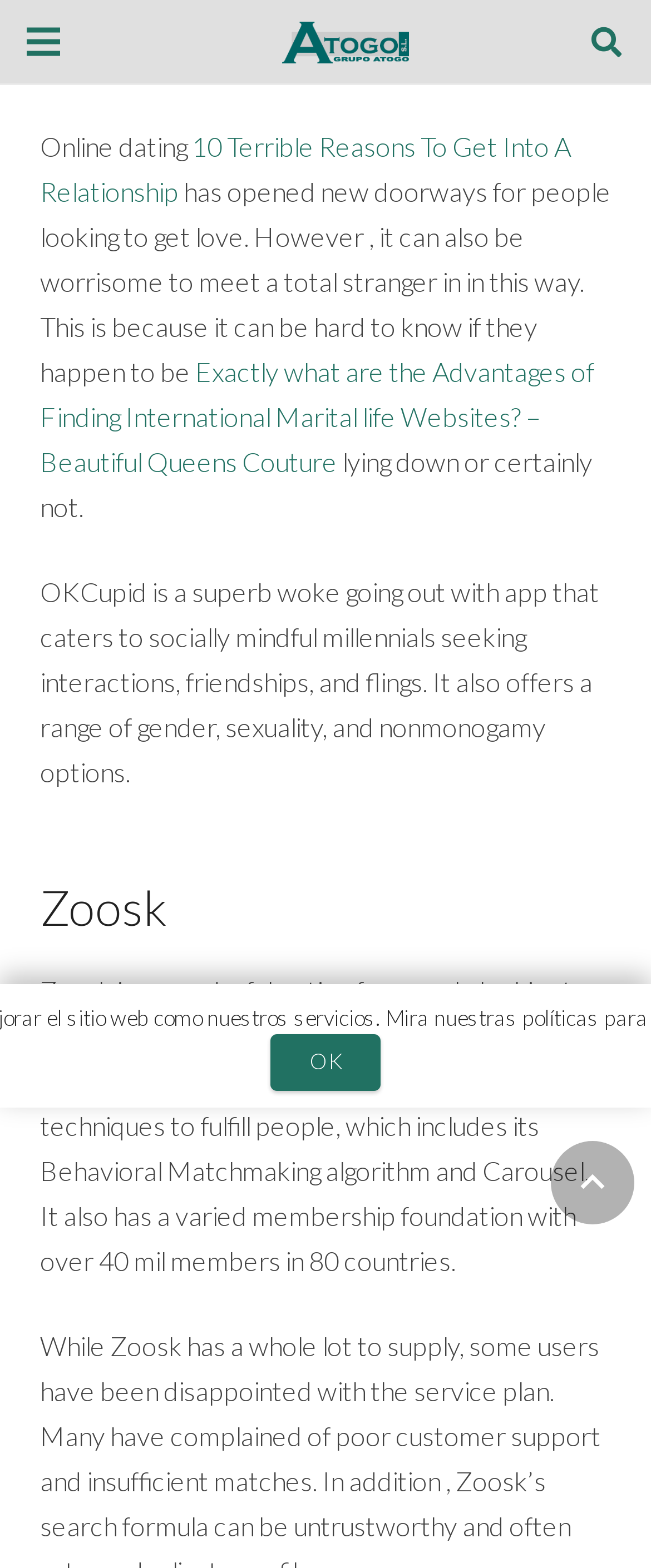Is the webpage focused on a specific type of relationship?
Refer to the image and give a detailed response to the question.

Based on the webpage content, I can see that there are mentions of different types of relationships, such as traditional two-person relationships and nonmonogamous relationships. This suggests that the webpage is not focused on a specific type of relationship, but rather provides a general overview of online dating.